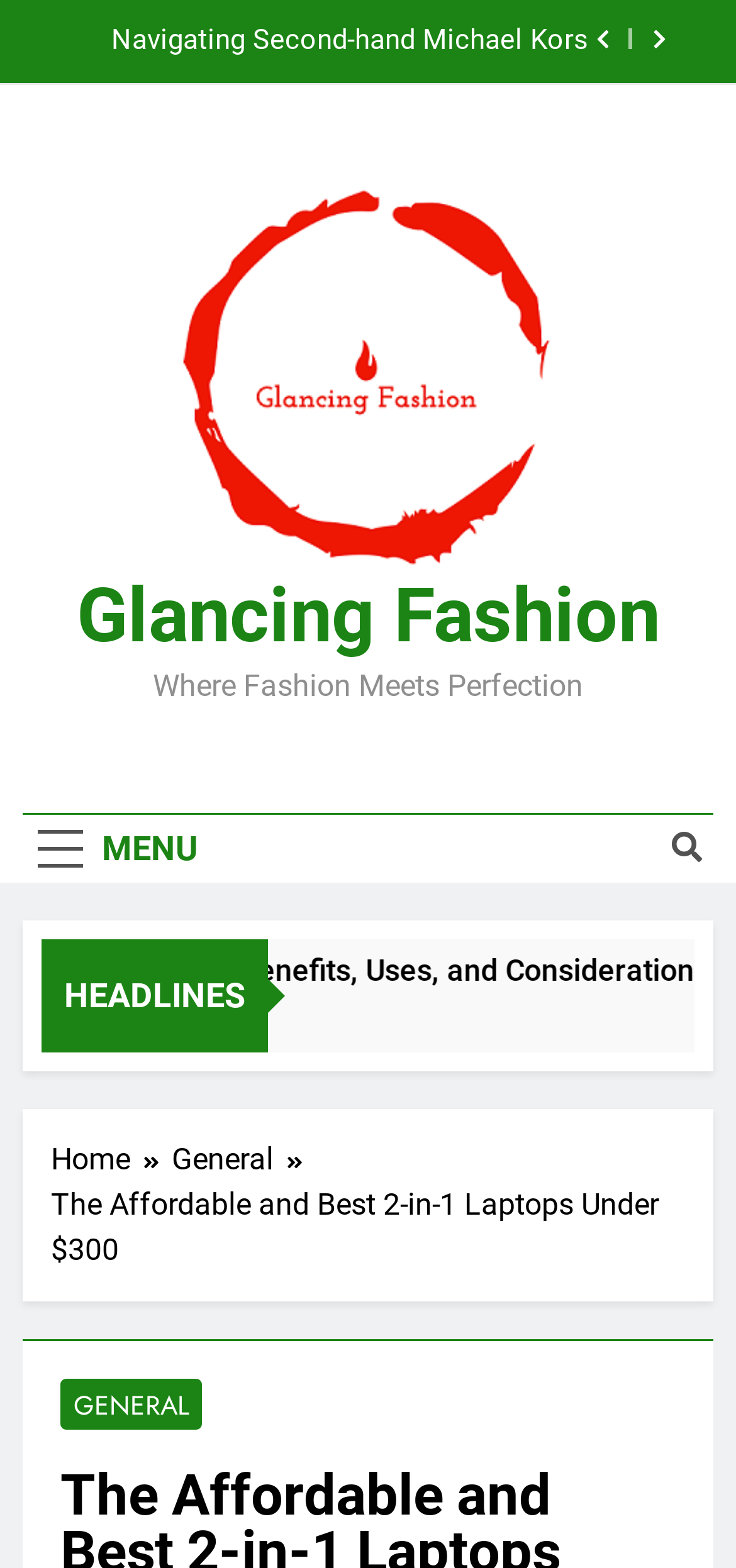Using the description "parent_node: Van Zandt County News", locate and provide the bounding box of the UI element.

[0.862, 0.012, 0.931, 0.039]